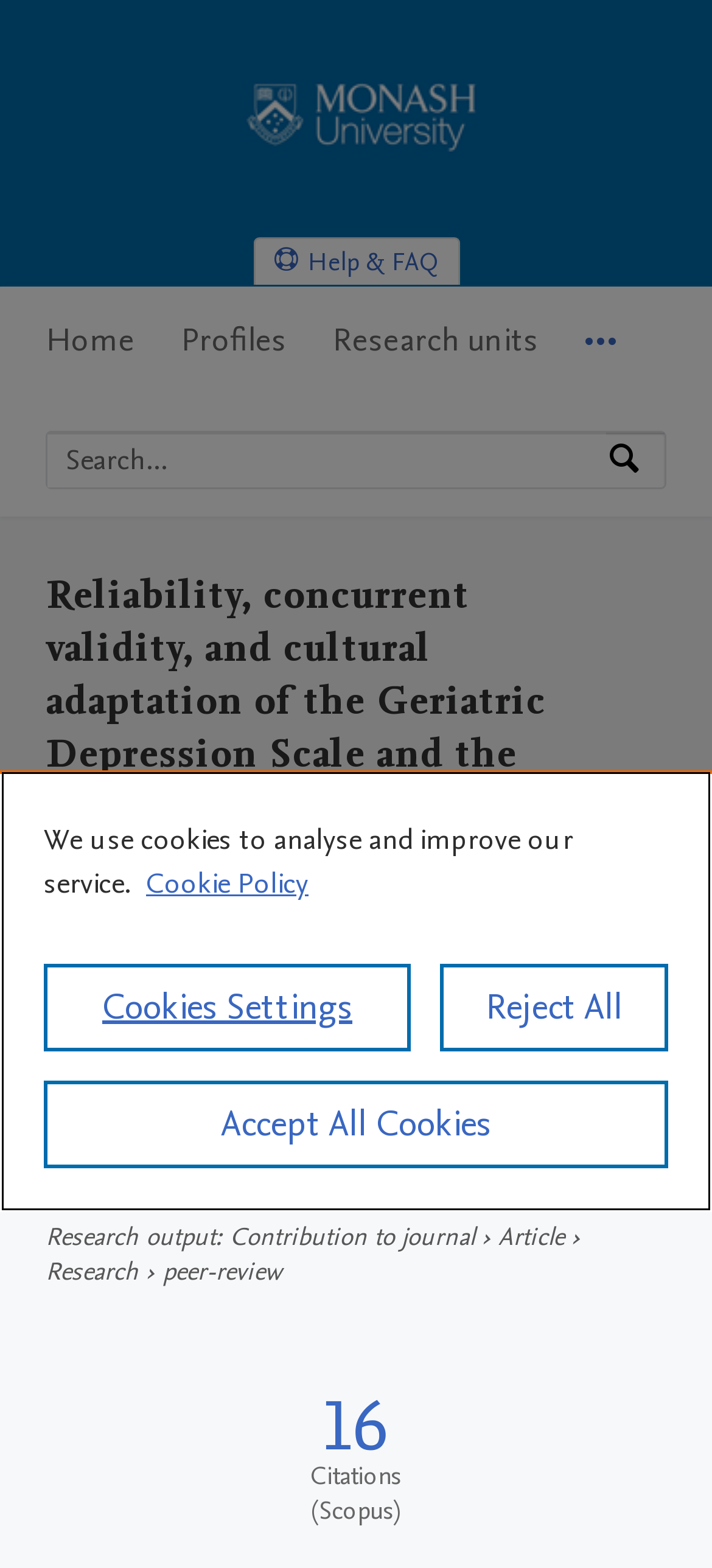Bounding box coordinates must be specified in the format (top-left x, top-left y, bottom-right x, bottom-right y). All values should be floating point numbers between 0 and 1. What are the bounding box coordinates of the UI element described as: Accept All Cookies

[0.062, 0.689, 0.938, 0.745]